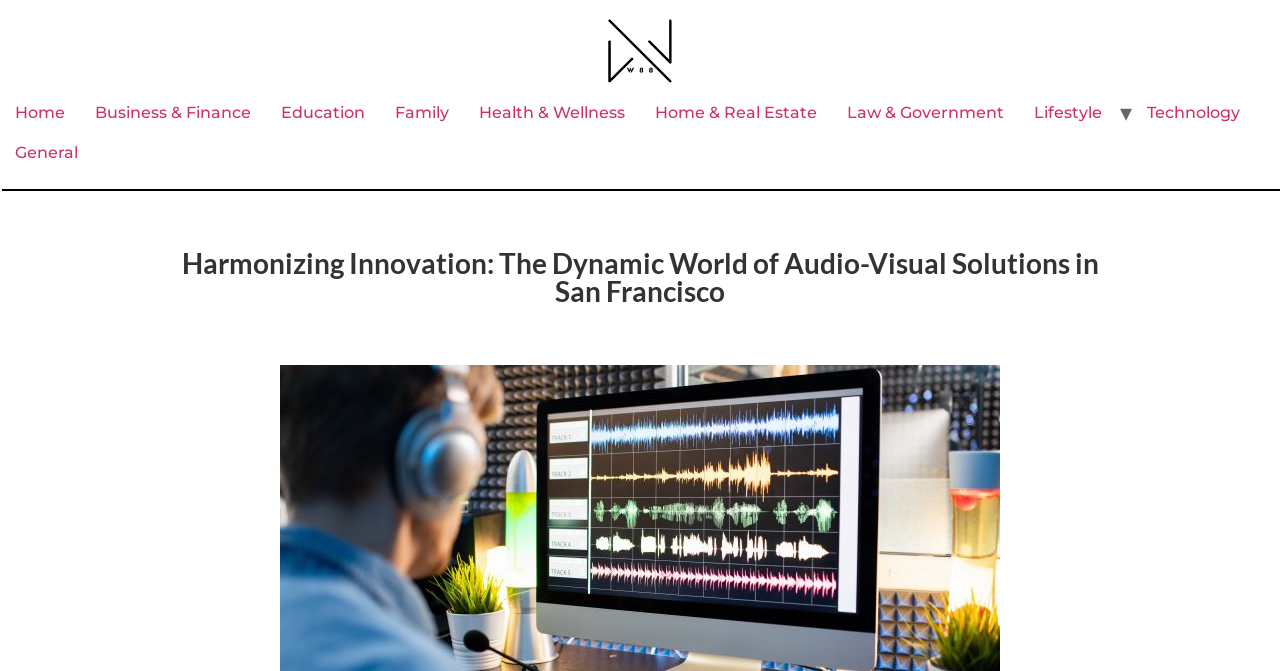What is the purpose of the 'W88 Page' link?
Please provide a full and detailed response to the question.

The 'W88 Page' link is likely a navigation link that redirects the user to a specific webpage or section related to W88, which might be a relevant resource or partner in the context of audio-visual solutions.